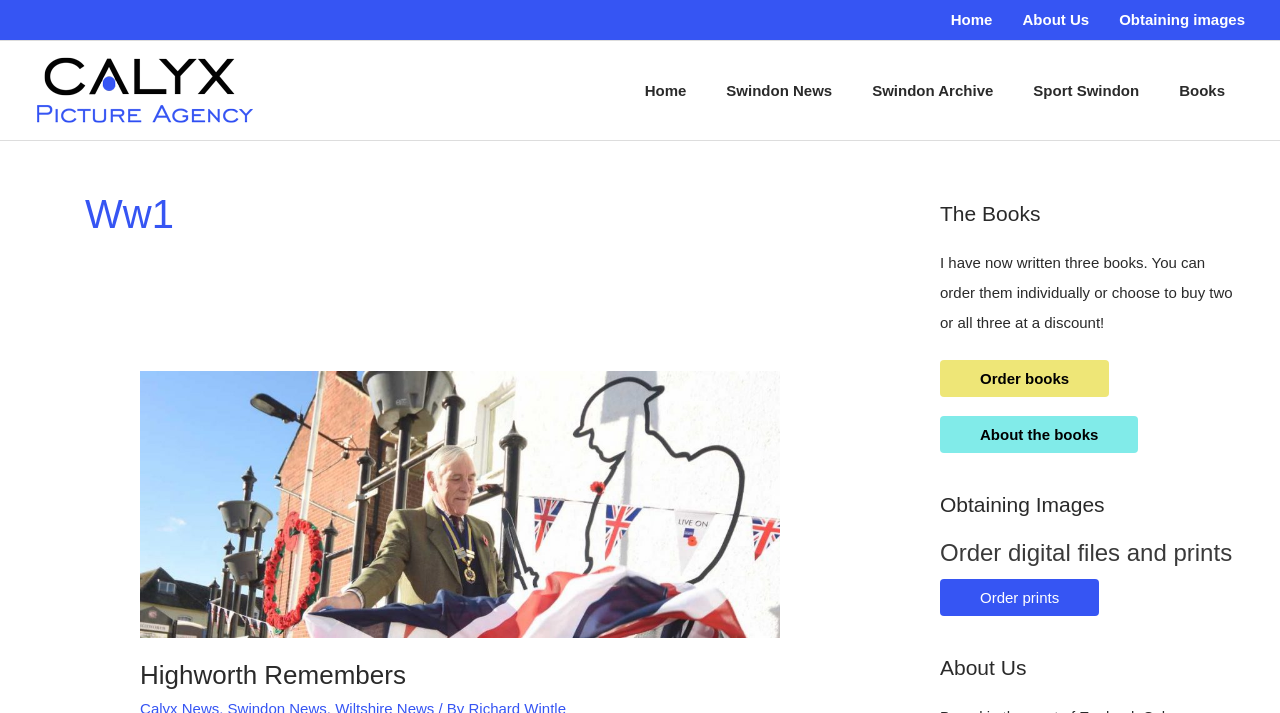Locate the bounding box coordinates of the element that should be clicked to execute the following instruction: "View Swindon News".

[0.552, 0.058, 0.666, 0.196]